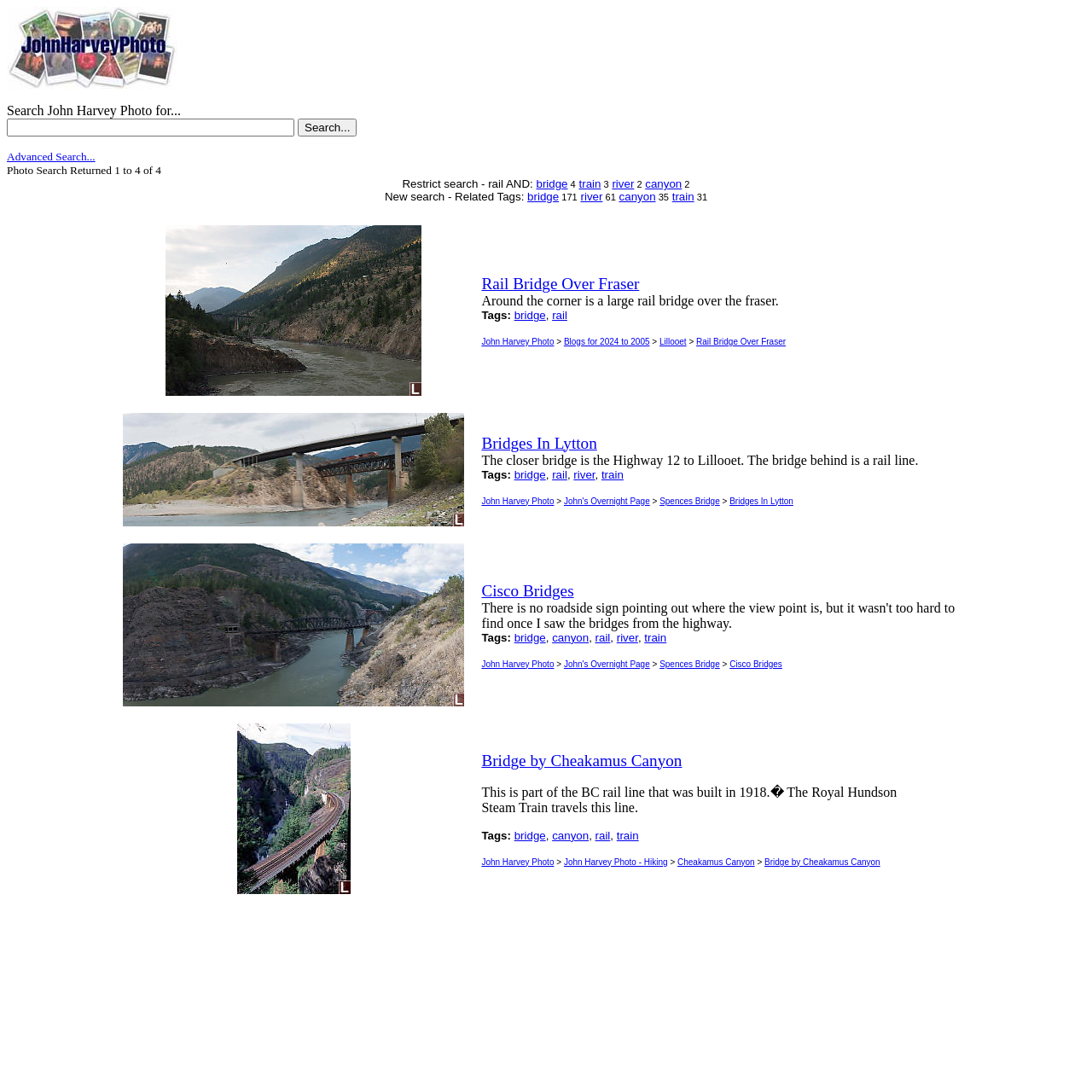Find and indicate the bounding box coordinates of the region you should select to follow the given instruction: "Contact us".

None